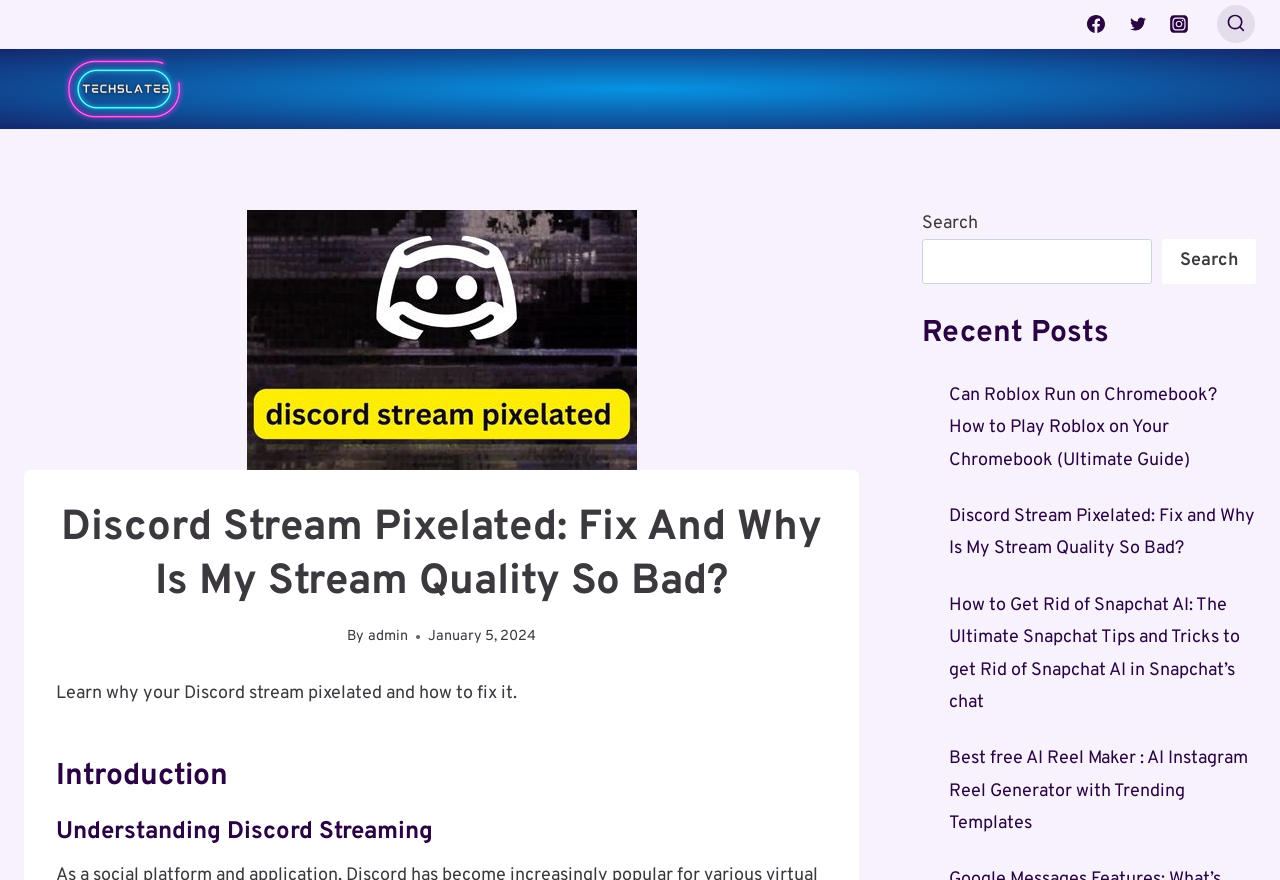Please specify the bounding box coordinates in the format (top-left x, top-left y, bottom-right x, bottom-right y), with all values as floating point numbers between 0 and 1. Identify the bounding box of the UI element described by: Facebook

[0.843, 0.007, 0.871, 0.048]